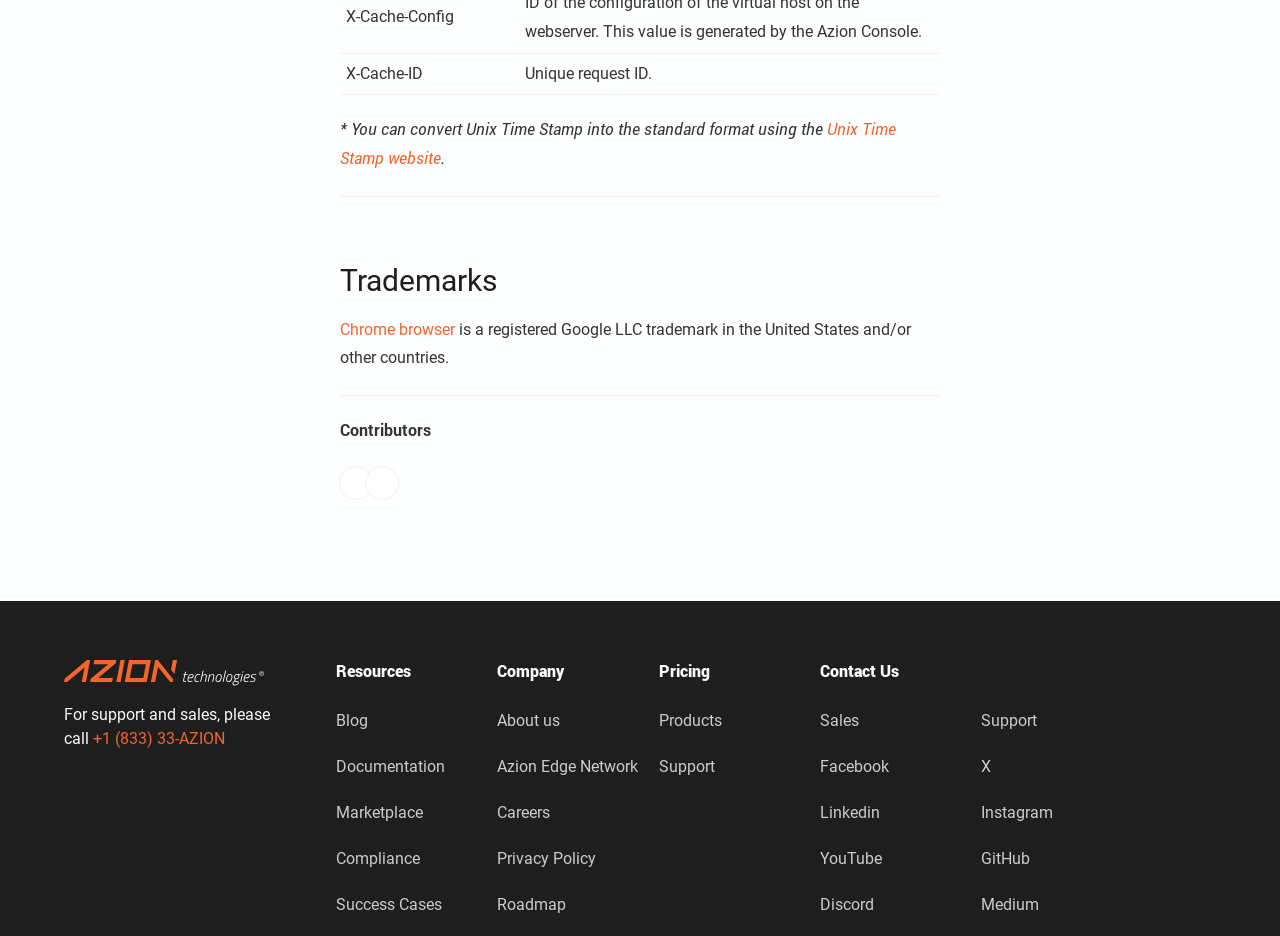How many links are there under the 'Resources' section?
Your answer should be a single word or phrase derived from the screenshot.

5